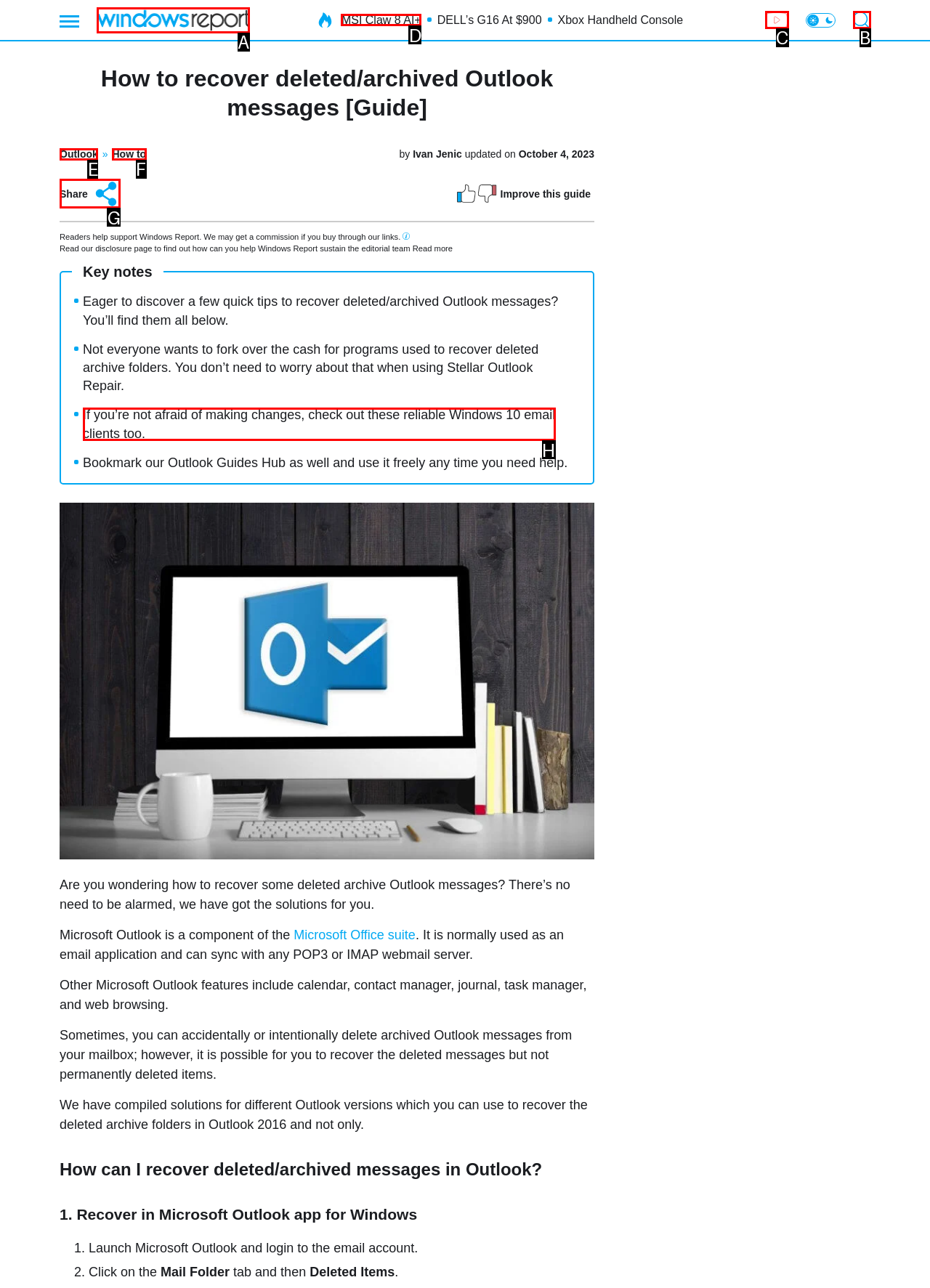Which lettered option should I select to achieve the task: Go to YouTube channel according to the highlighted elements in the screenshot?

C